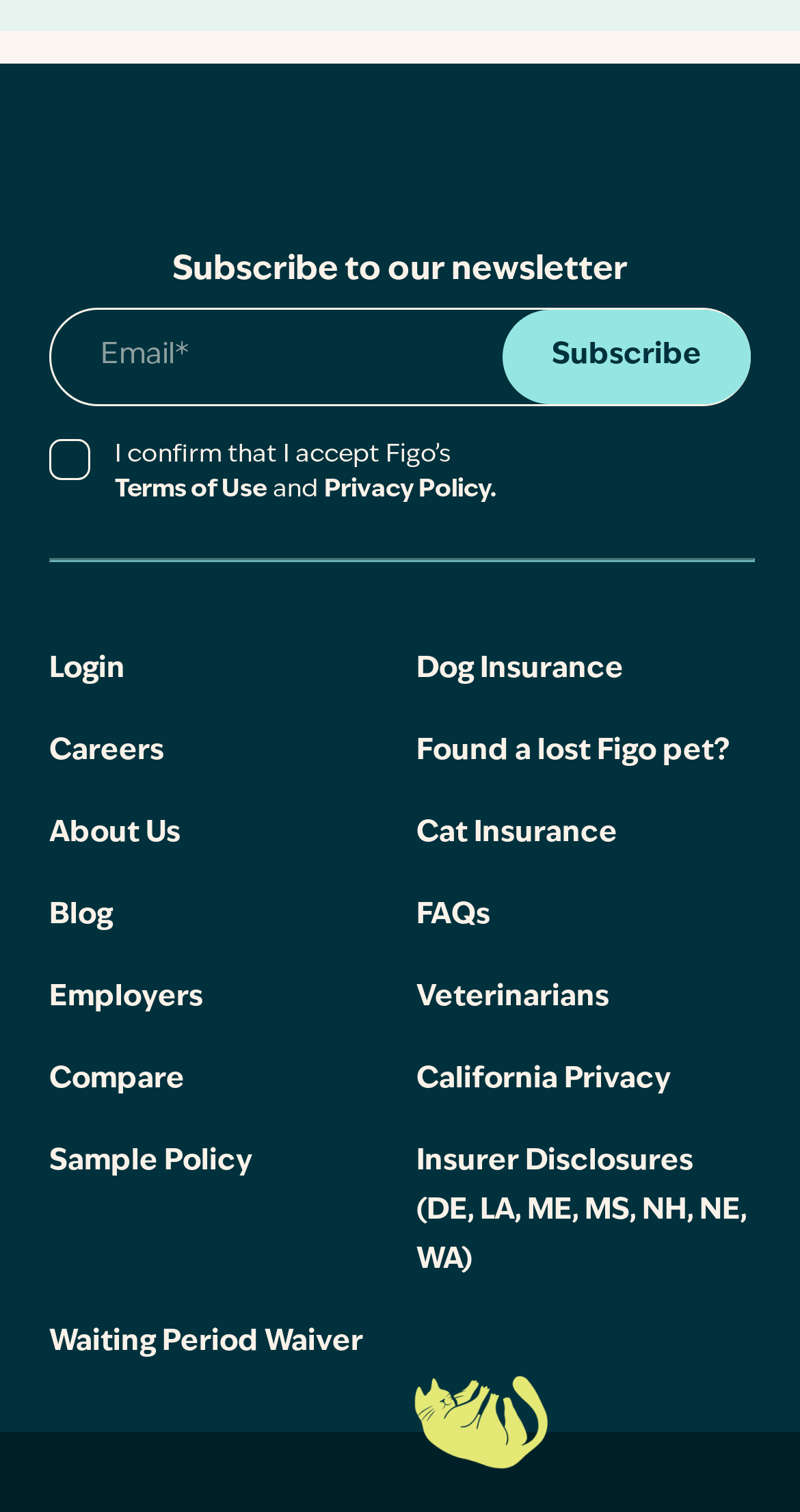What is the logo of the website?
Based on the image, provide your answer in one word or phrase.

Figo logo